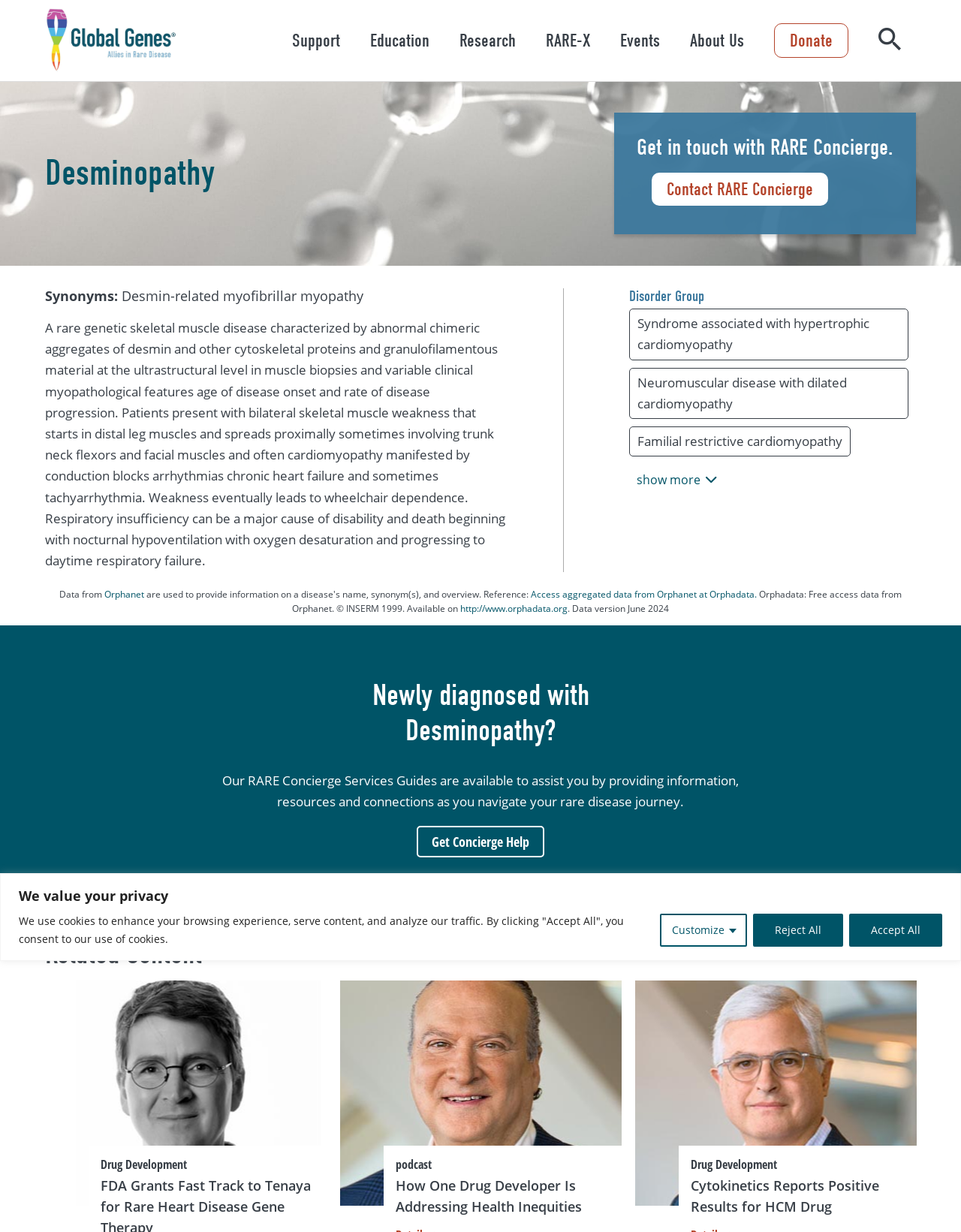Please identify the bounding box coordinates of the clickable area that will allow you to execute the instruction: "Read about Related Content".

[0.047, 0.76, 0.953, 0.788]